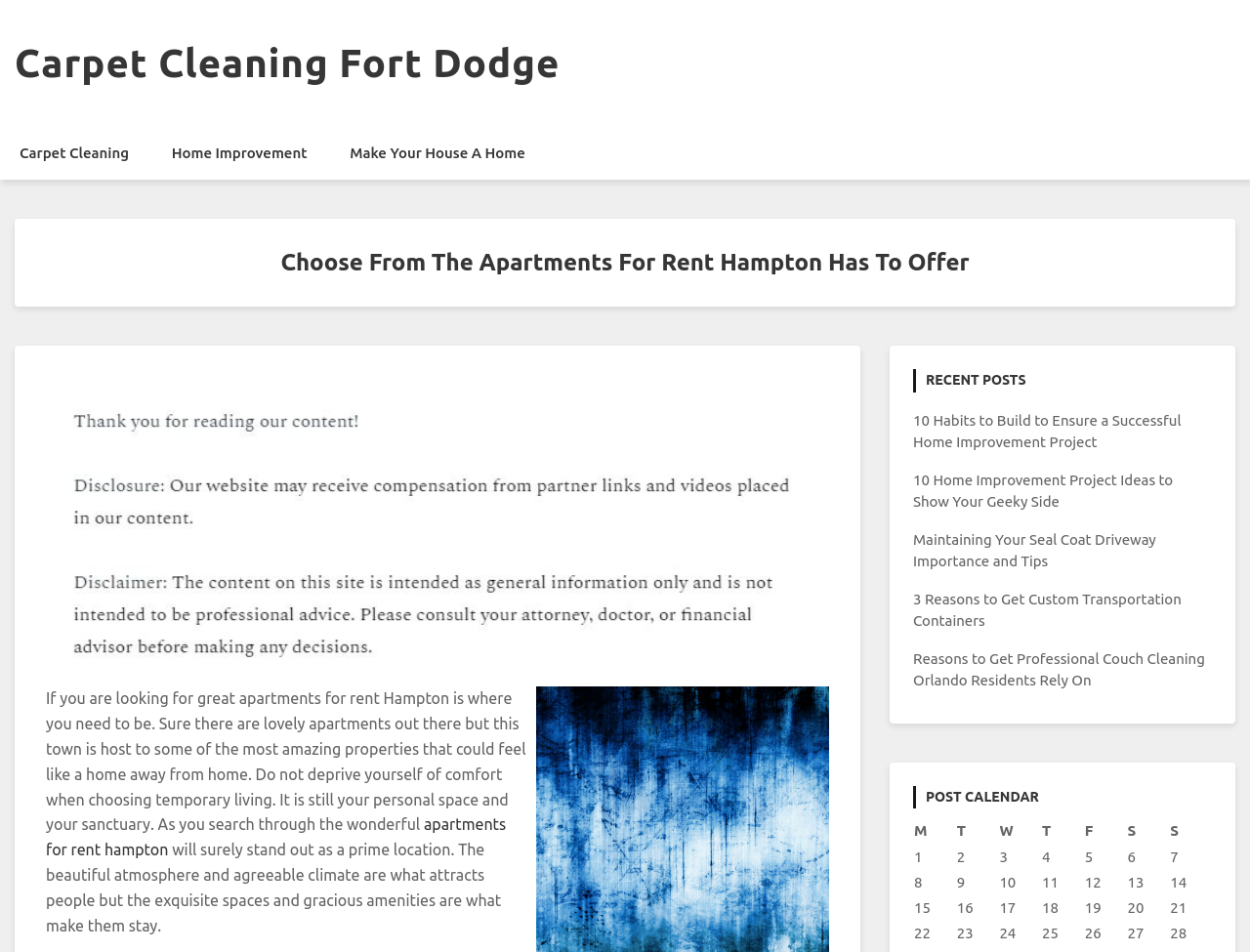Locate the bounding box coordinates of the clickable part needed for the task: "Check 'Posts published on October 1, 2012'".

[0.73, 0.887, 0.765, 0.914]